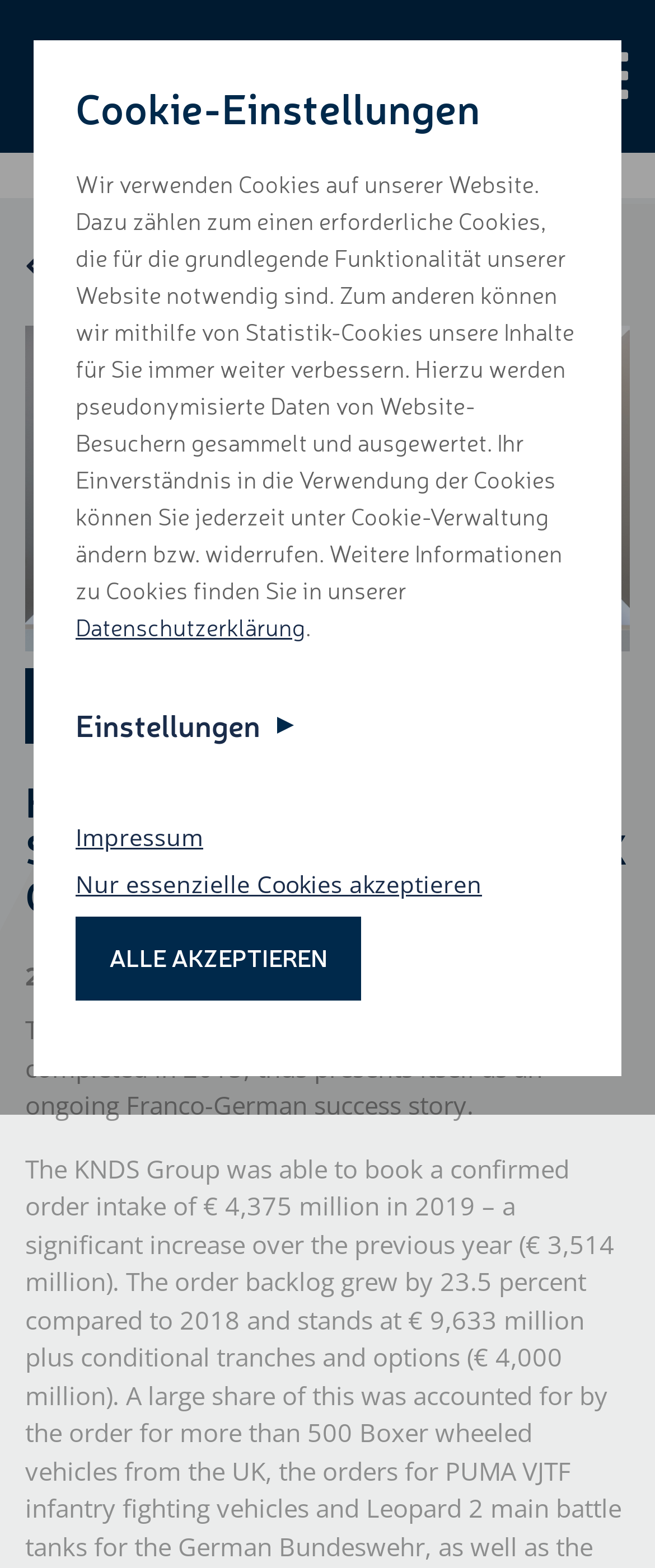What is the date mentioned on the webpage?
Kindly offer a detailed explanation using the data available in the image.

The date is mentioned in the StaticText element '22.07.2020' which is located below the main heading.